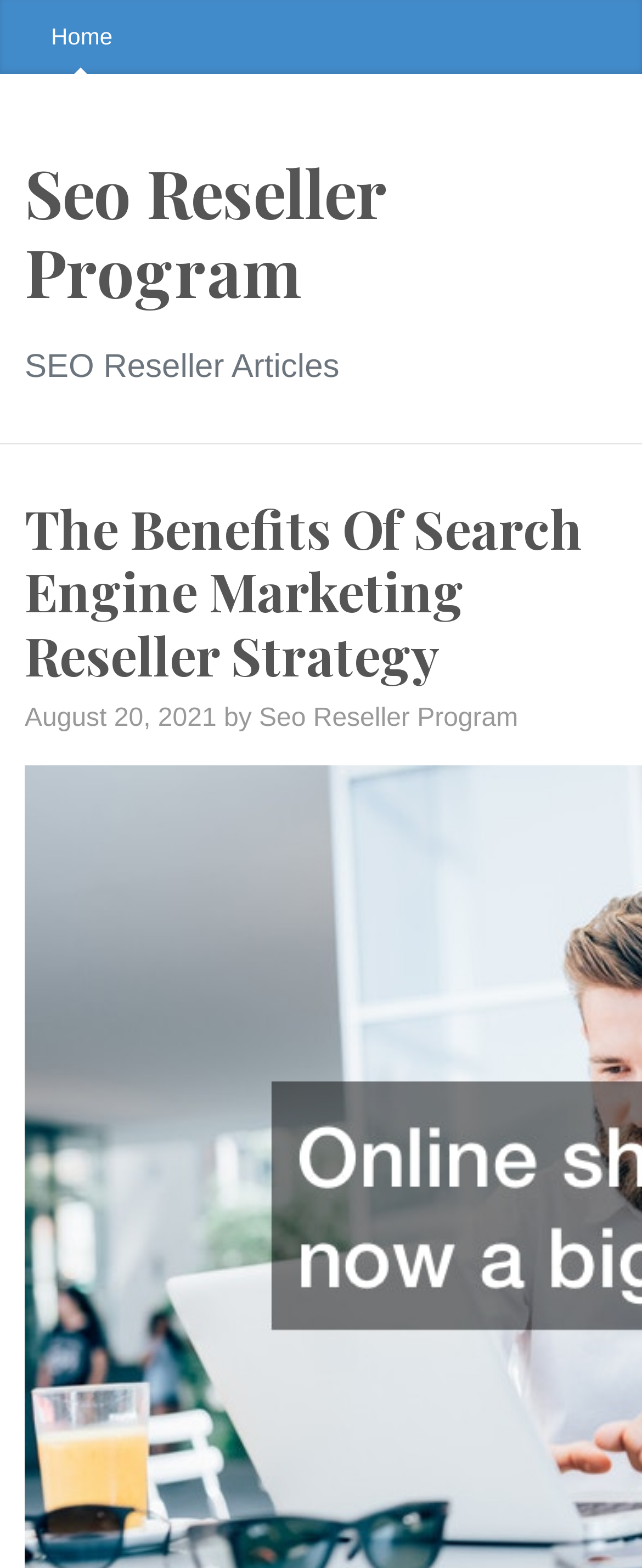Based on the image, please elaborate on the answer to the following question:
What is the category of the article?

I found the category of the article by looking at the static text 'SEO Reseller Articles', which is located above the heading 'The Benefits Of Search Engine Marketing Reseller Strategy'.